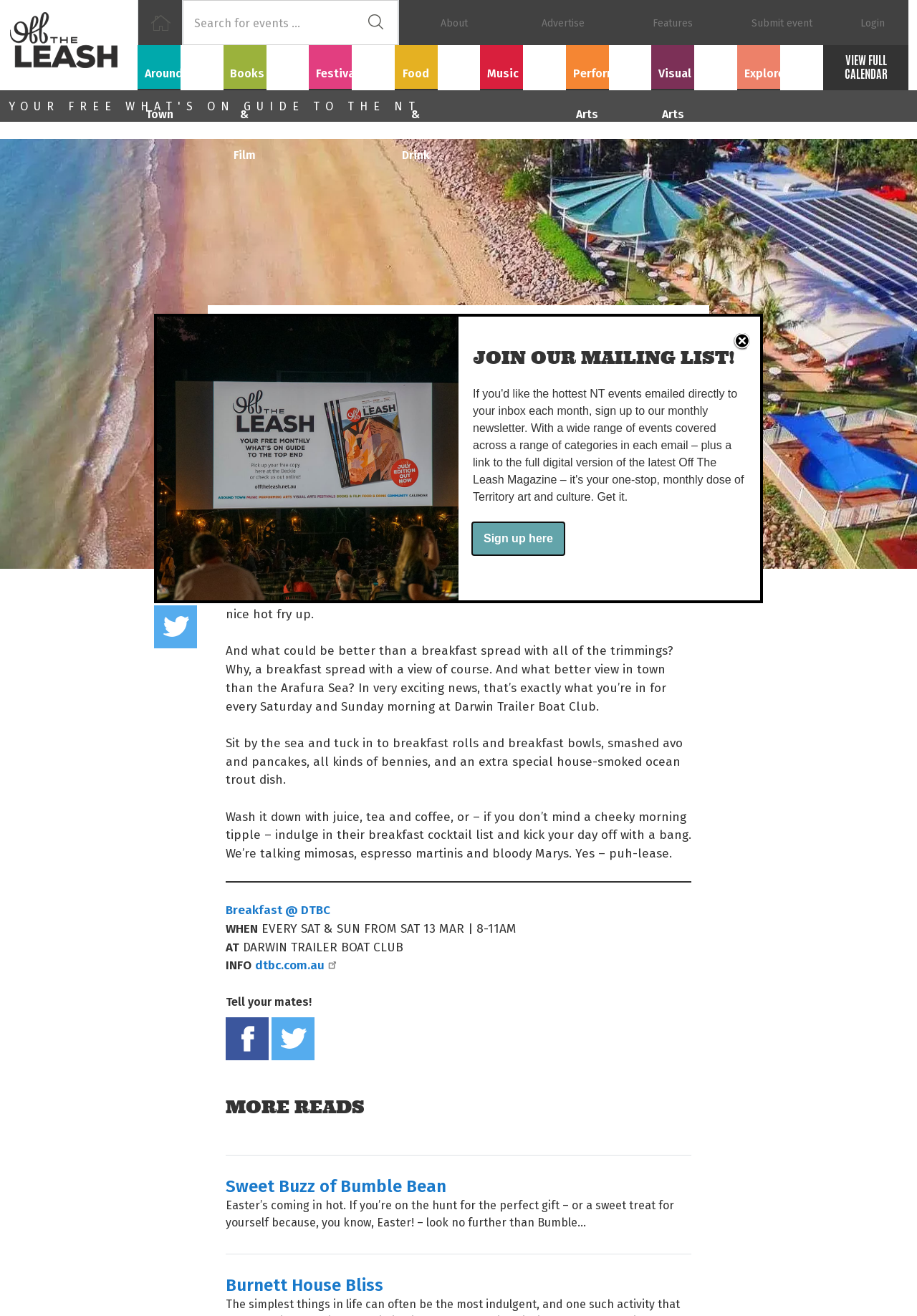Specify the bounding box coordinates of the region I need to click to perform the following instruction: "View the full calendar". The coordinates must be four float numbers in the range of 0 to 1, i.e., [left, top, right, bottom].

[0.898, 0.034, 0.991, 0.069]